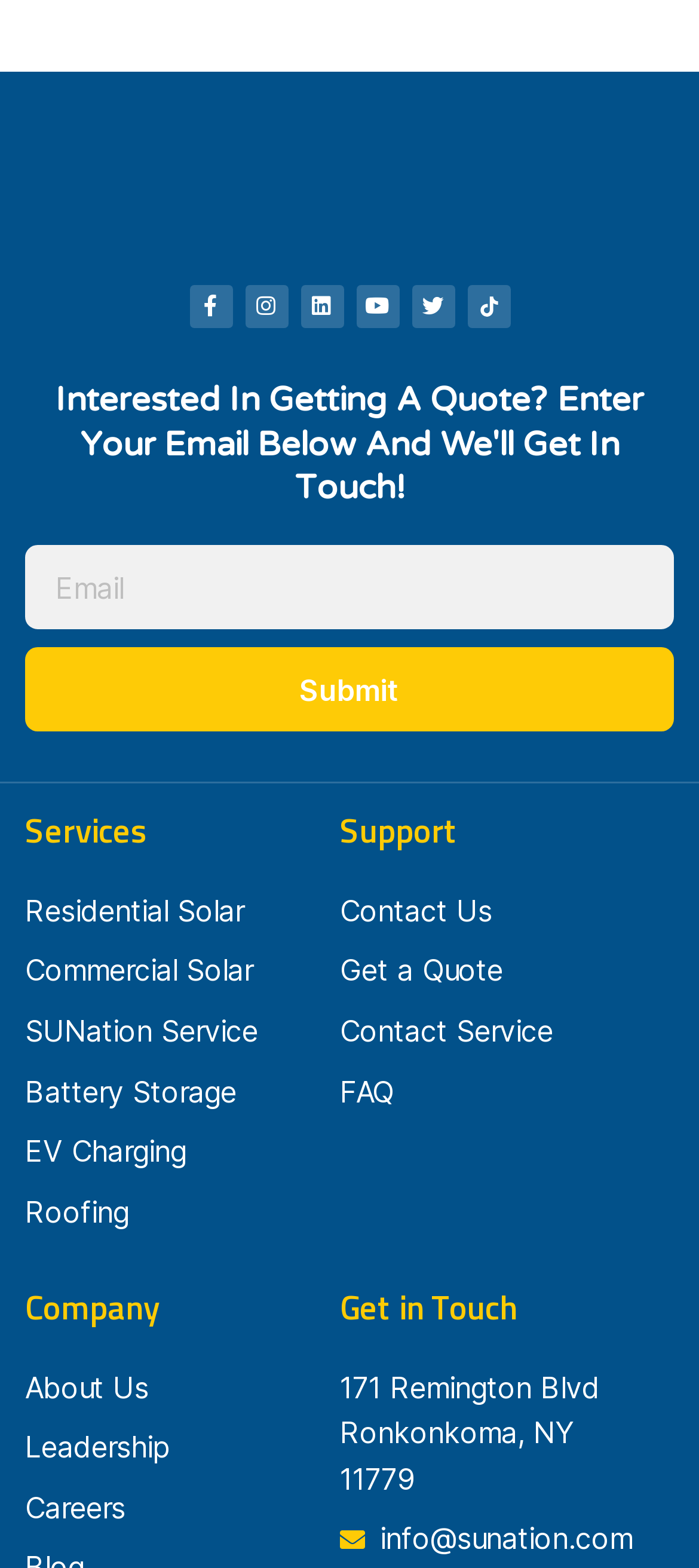What is the company's email address?
Please provide a detailed and comprehensive answer to the question.

I found the company's email address by looking at the 'Get in Touch' section, where I saw a link with the text 'info@sunation.com'.